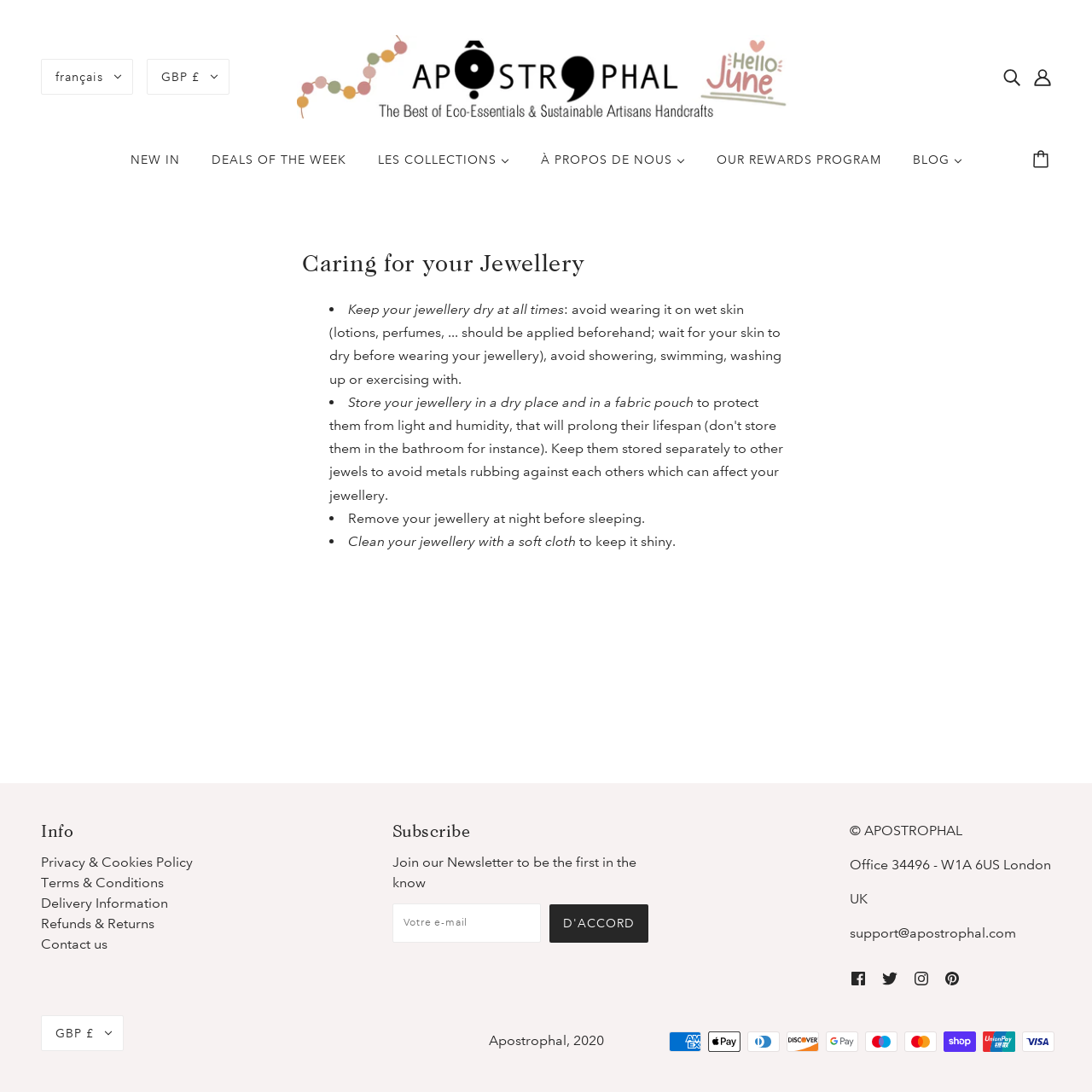Please find the bounding box coordinates of the element that you should click to achieve the following instruction: "Search for something". The coordinates should be presented as four float numbers between 0 and 1: [left, top, right, bottom].

[0.912, 0.055, 0.941, 0.086]